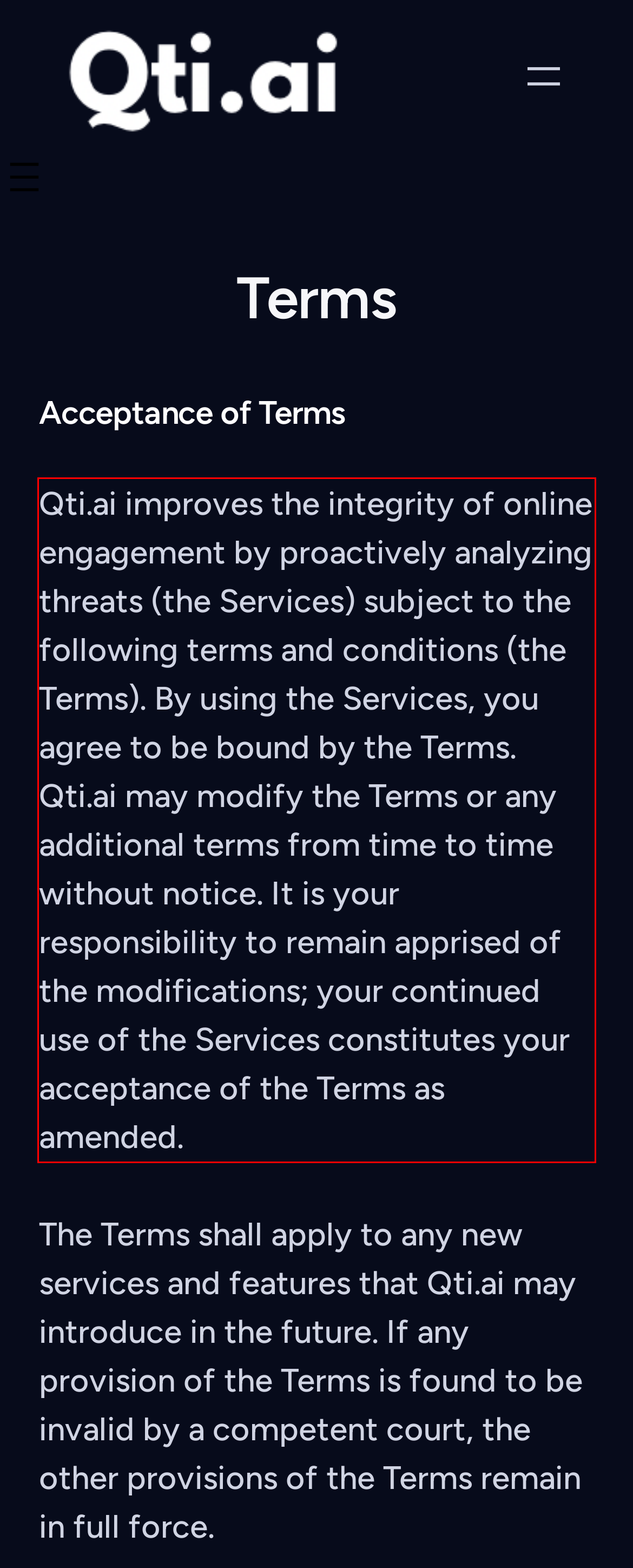Please use OCR to extract the text content from the red bounding box in the provided webpage screenshot.

Qti.ai improves the integrity of online engagement by proactively analyzing threats (the Services) subject to the following terms and conditions (the Terms). By using the Services, you agree to be bound by the Terms. Qti.ai may modify the Terms or any additional terms from time to time without notice. It is your responsibility to remain apprised of the modifications; your continued use of the Services constitutes your acceptance of the Terms as amended.